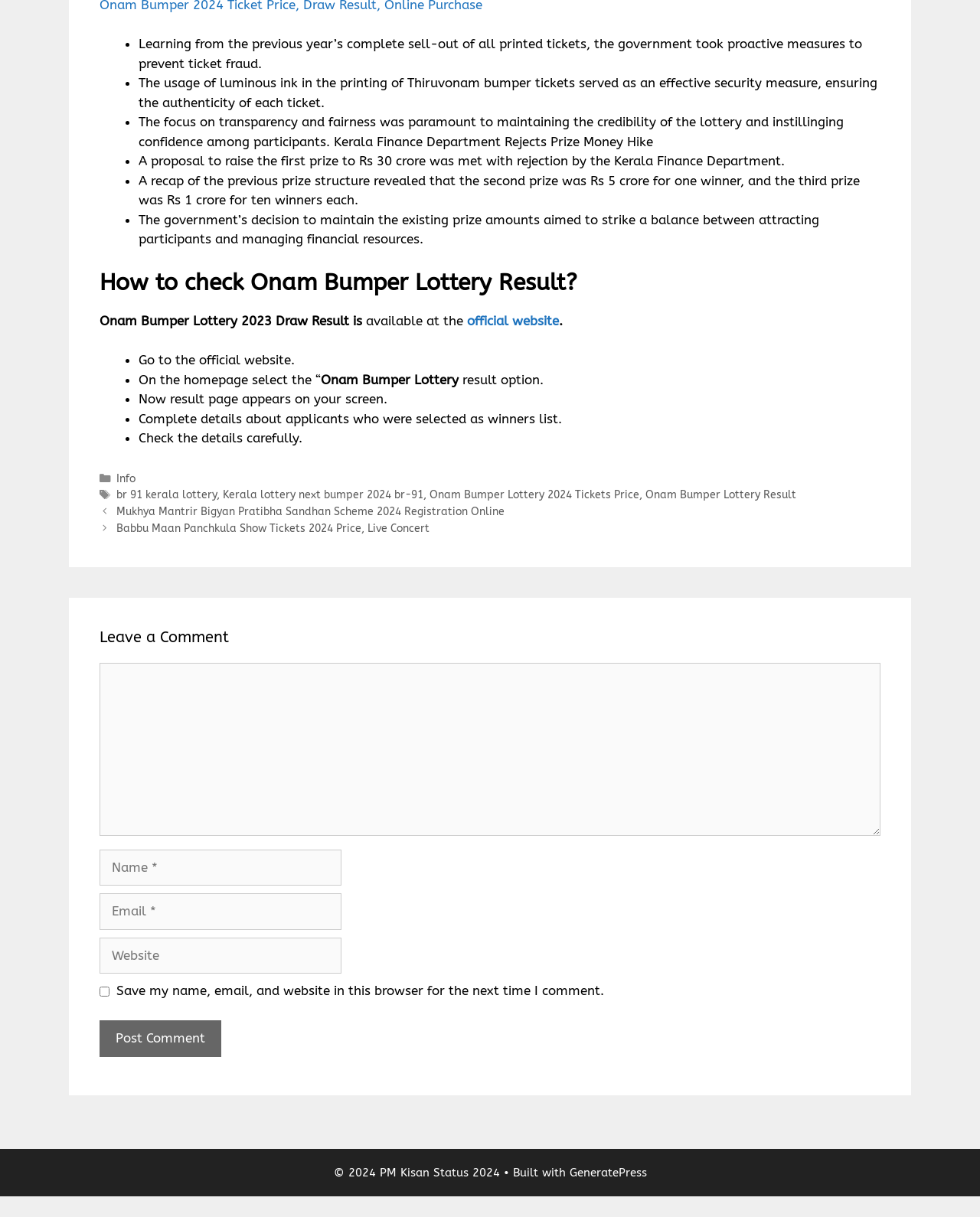Locate the bounding box coordinates of the area that needs to be clicked to fulfill the following instruction: "Enter your comment". The coordinates should be in the format of four float numbers between 0 and 1, namely [left, top, right, bottom].

[0.102, 0.545, 0.898, 0.687]